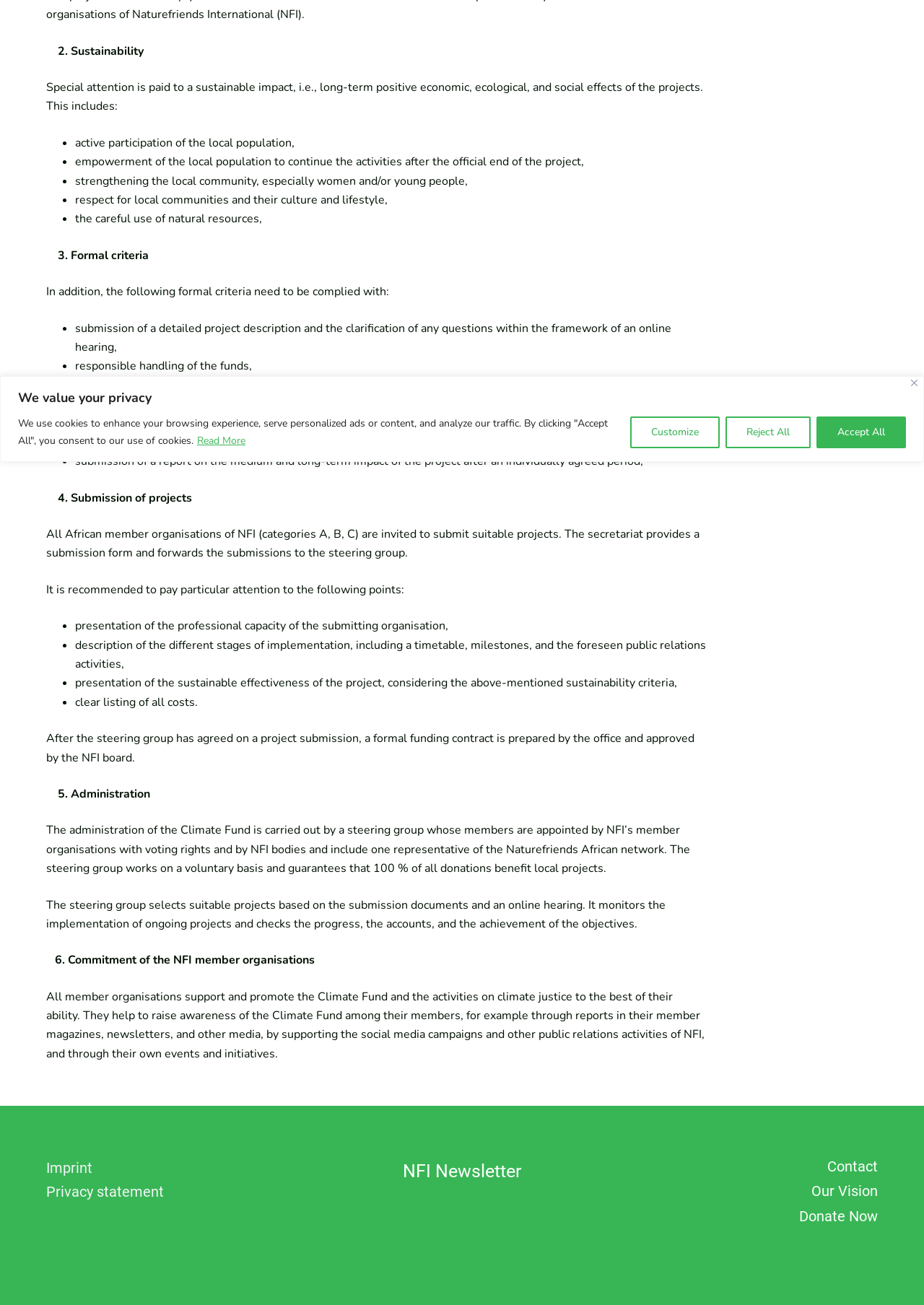Predict the bounding box of the UI element that fits this description: "Next Post →".

None